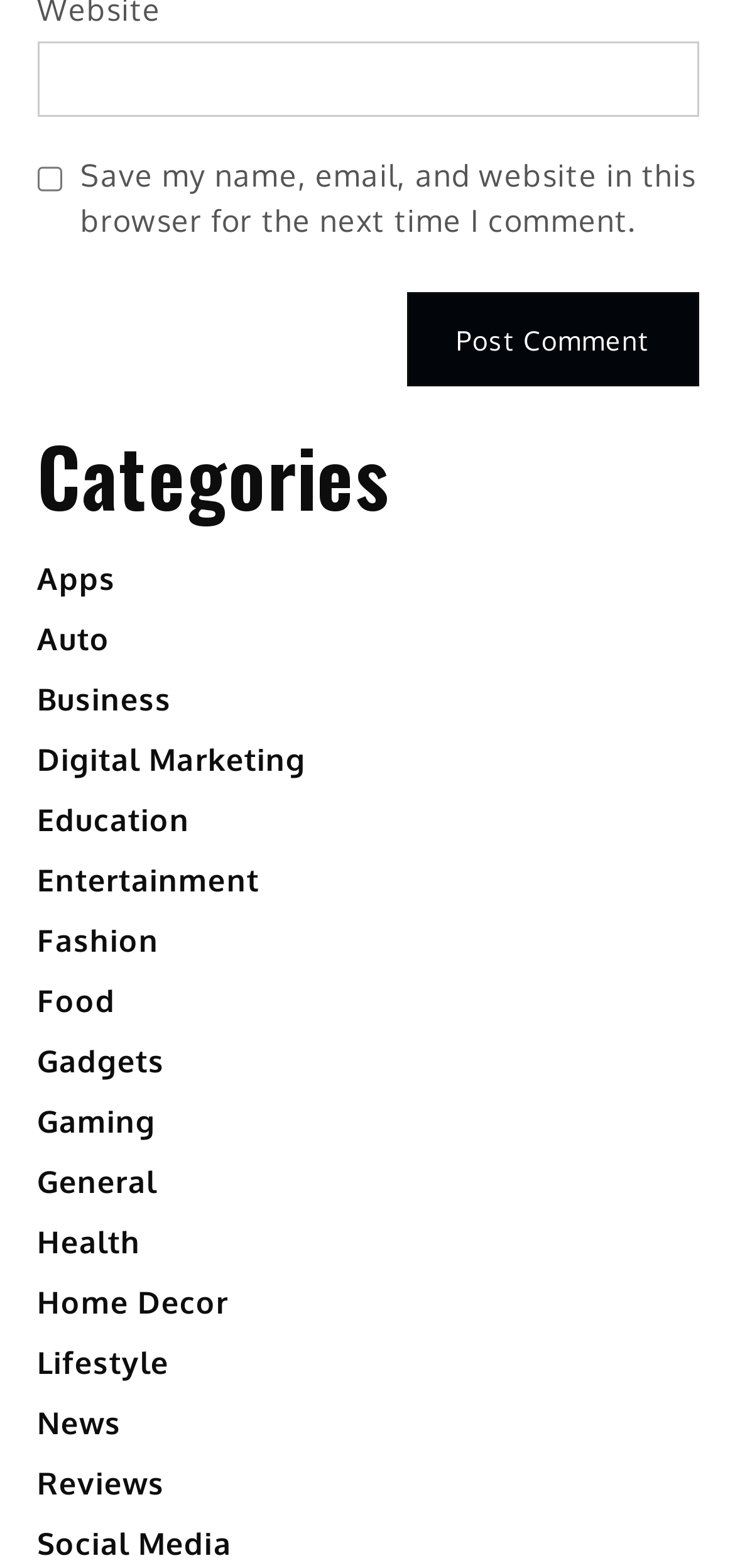Determine the bounding box coordinates of the clickable area required to perform the following instruction: "Check the save comment checkbox". The coordinates should be represented as four float numbers between 0 and 1: [left, top, right, bottom].

[0.05, 0.09, 0.083, 0.138]